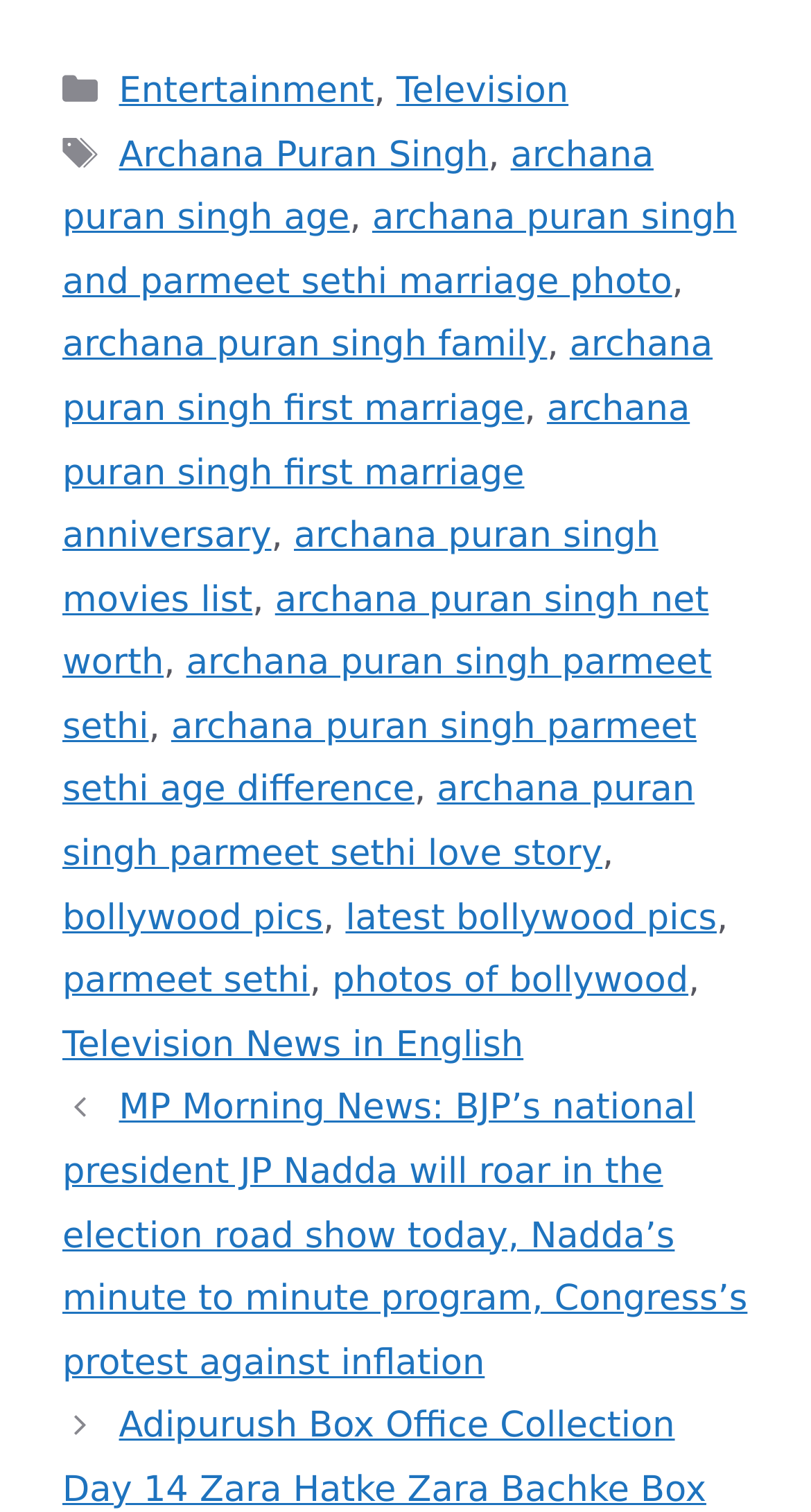Use a single word or phrase to answer the following:
What is the title of the news article?

MP Morning News